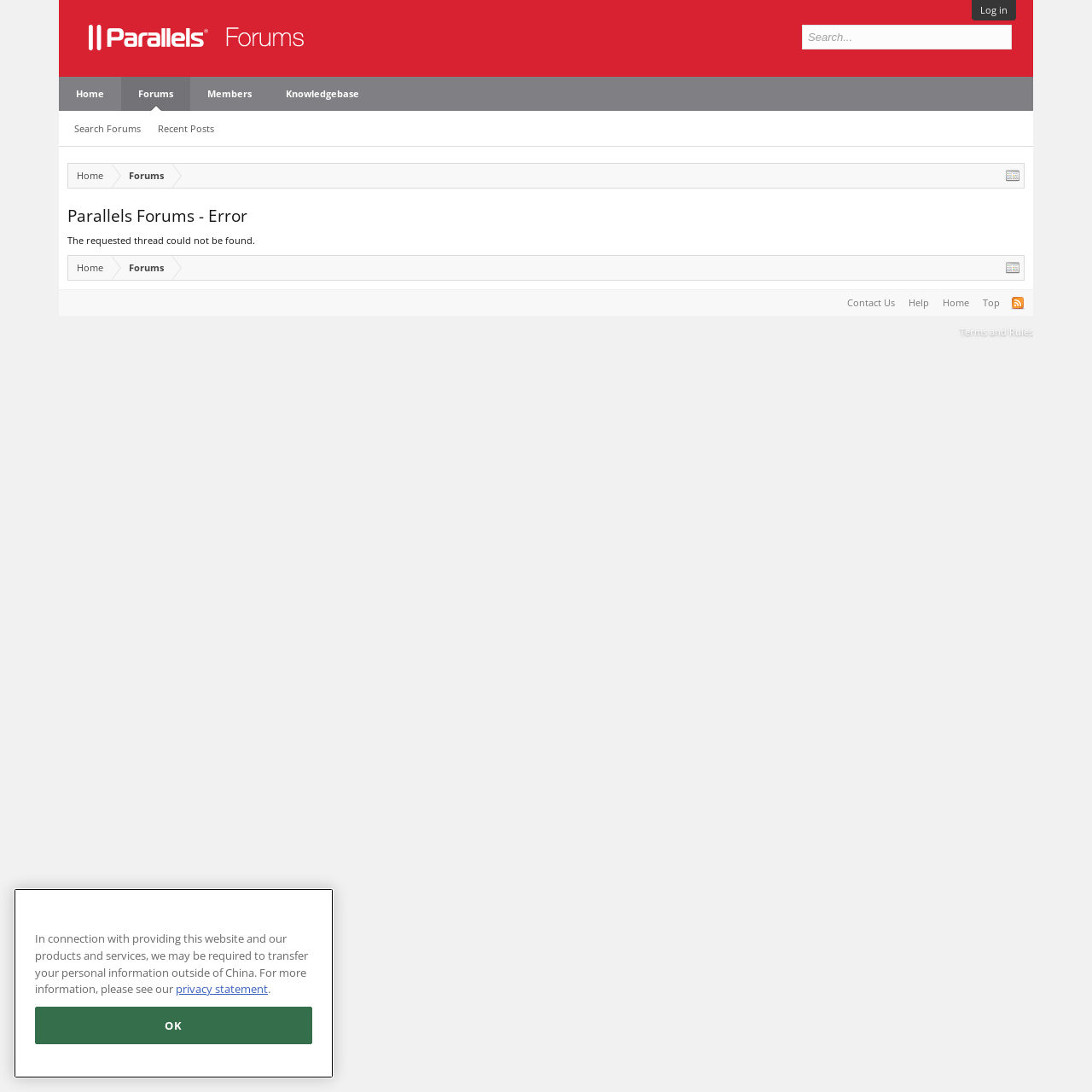Given the element description "privacy statement", identify the bounding box of the corresponding UI element.

[0.161, 0.9, 0.245, 0.914]